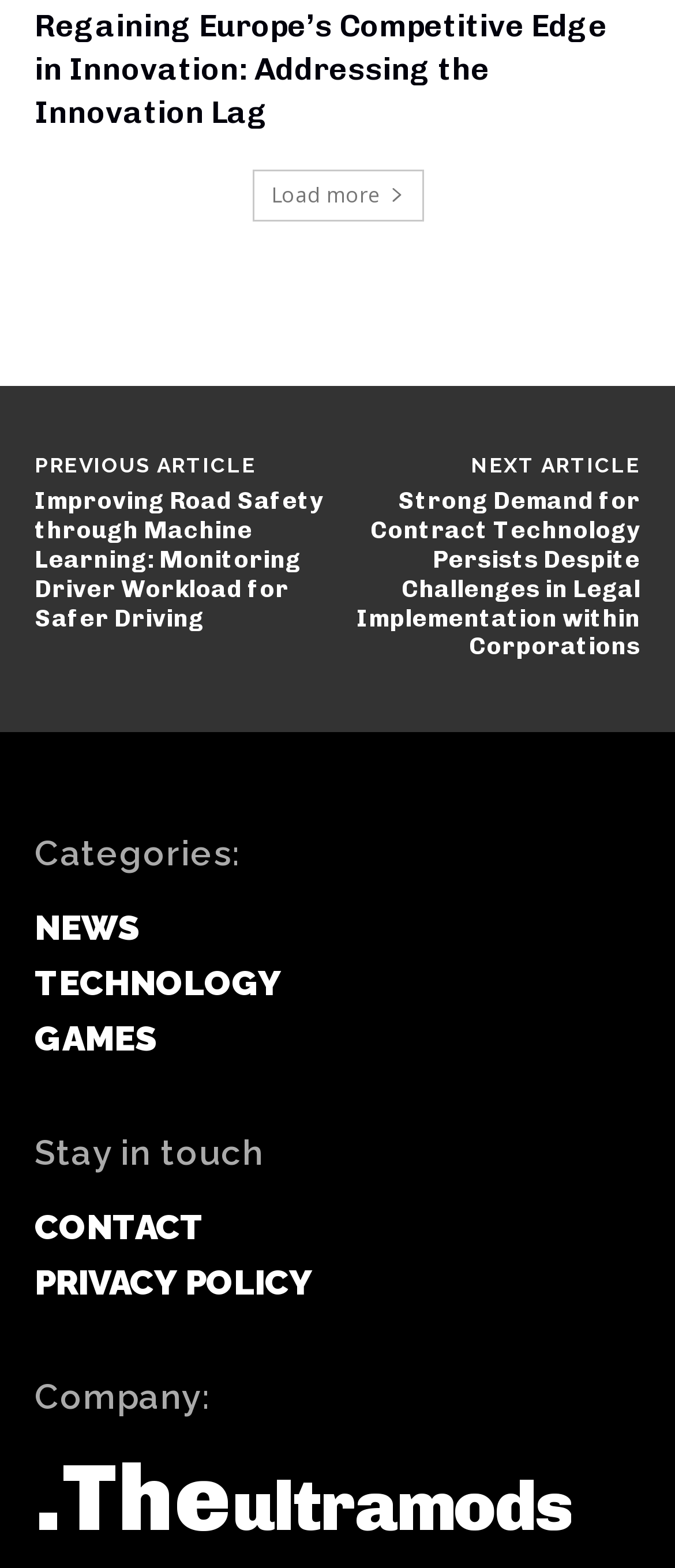How many navigation links are on this page?
Utilize the information in the image to give a detailed answer to the question.

I counted the number of link elements with OCR text that appear to be navigation links, which are 'Load more', 'NEXT ARTICLE', and 'PREVIOUS ARTICLE'.